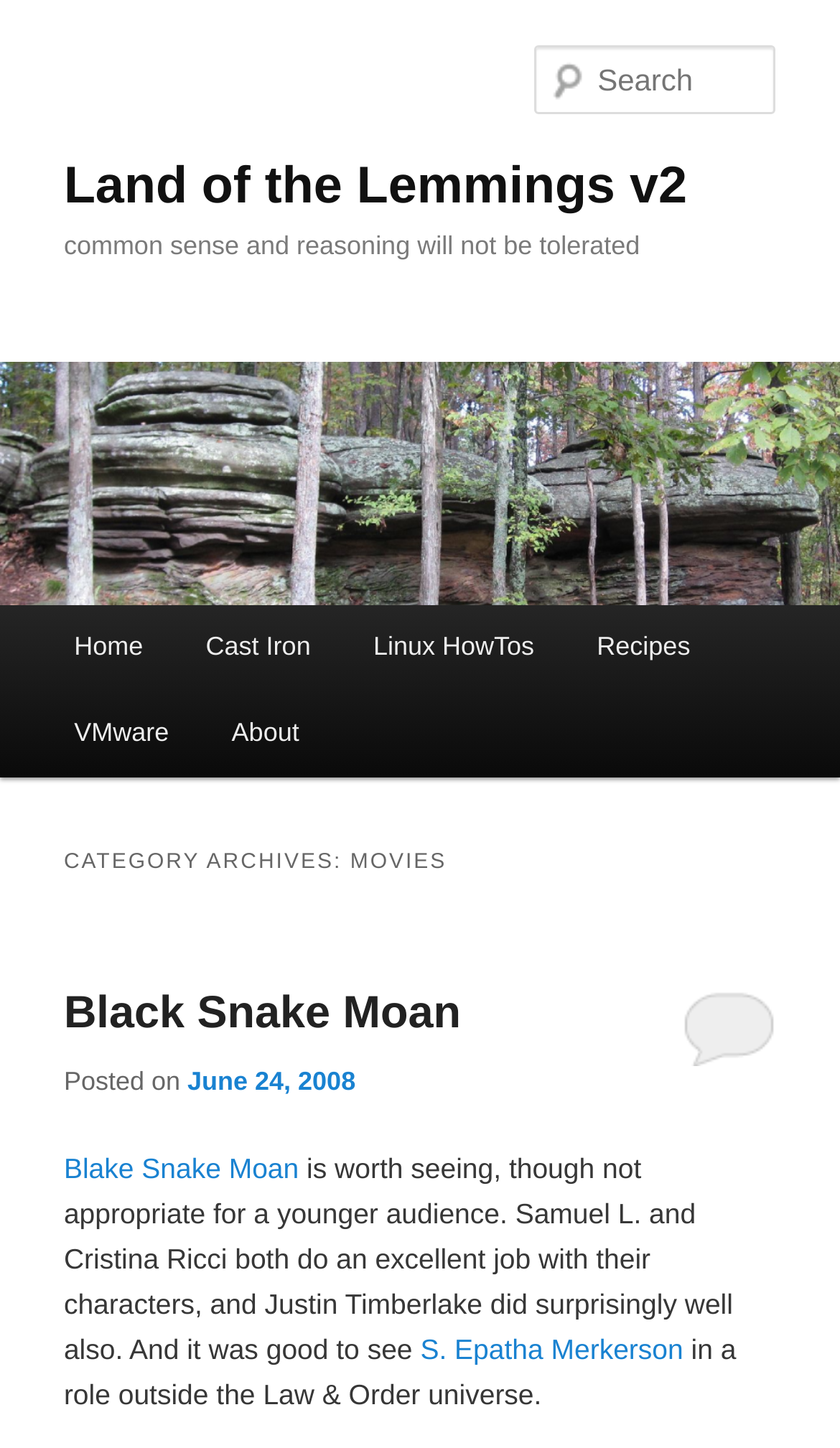Determine the bounding box coordinates of the clickable region to carry out the instruction: "Learn about the author".

[0.238, 0.477, 0.393, 0.536]